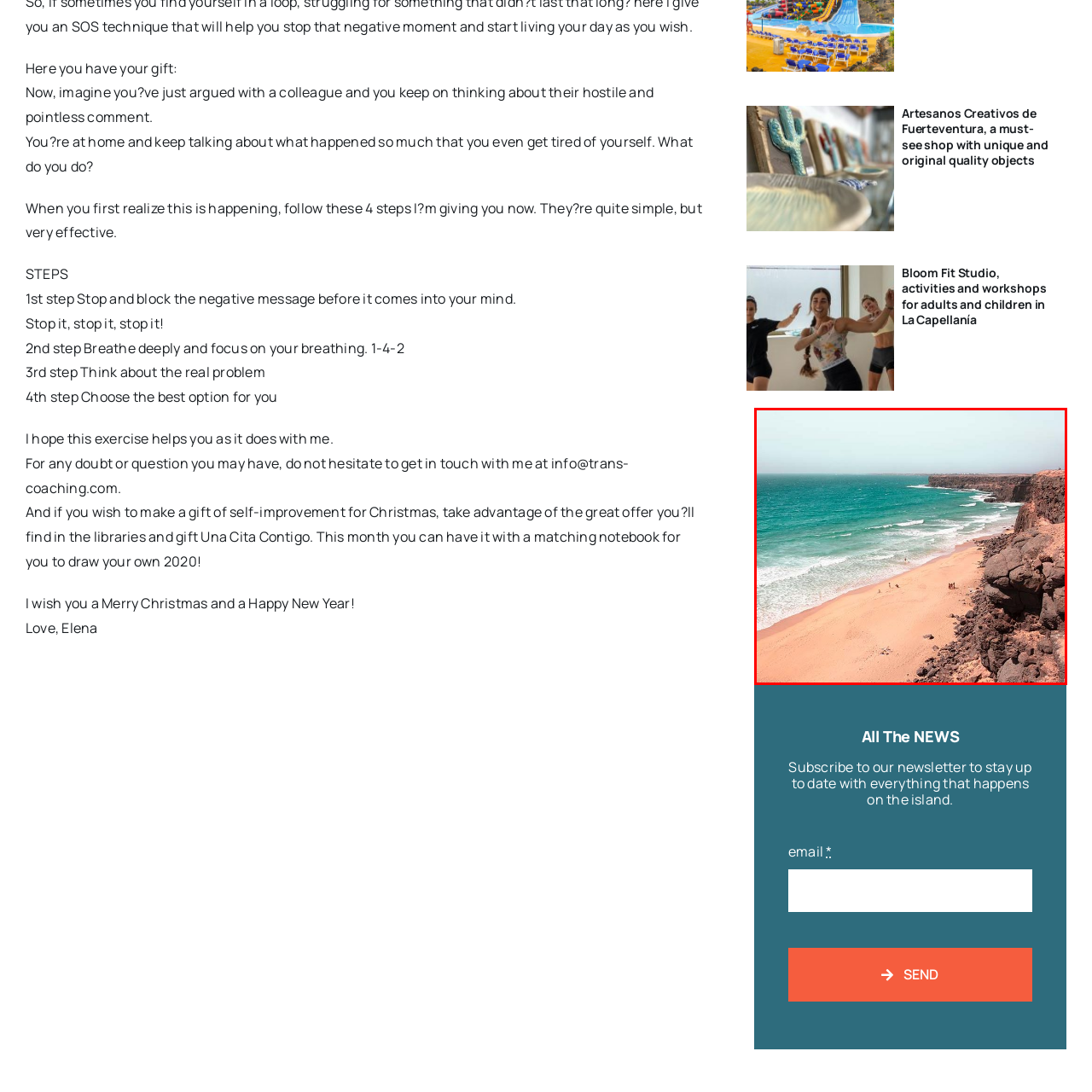View the image surrounded by the red border, What is the atmosphere of the scene?
 Answer using a single word or phrase.

serene and inviting